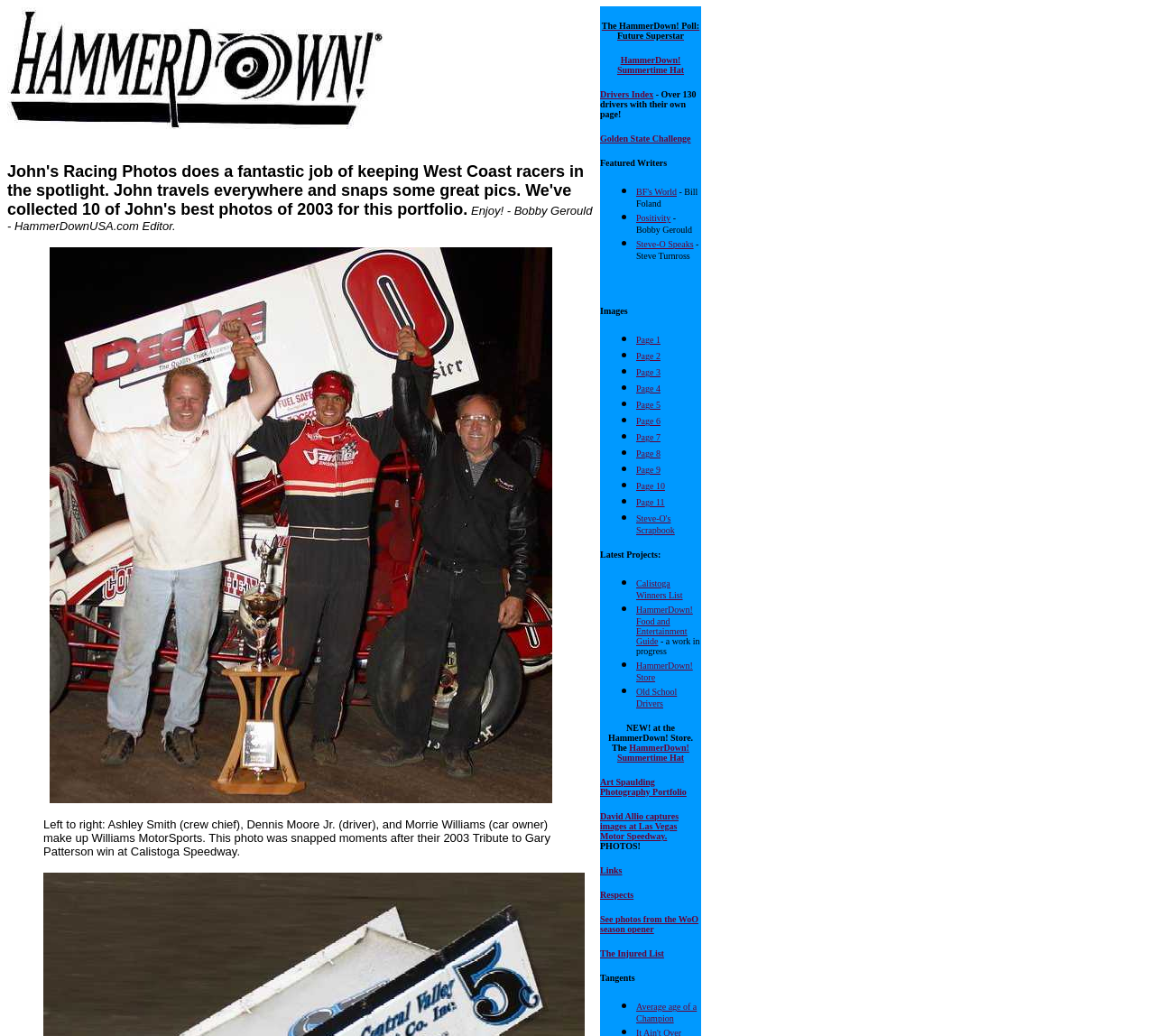Examine the image carefully and respond to the question with a detailed answer: 
What is the title of the section that contains the links 'Page 1', 'Page 2', etc.?

I found a StaticText element with the text 'Images' at coordinates [0.52, 0.295, 0.543, 0.305], which is above a series of link elements with the text 'Page 1', 'Page 2', etc., indicating that this section is titled 'Images'.